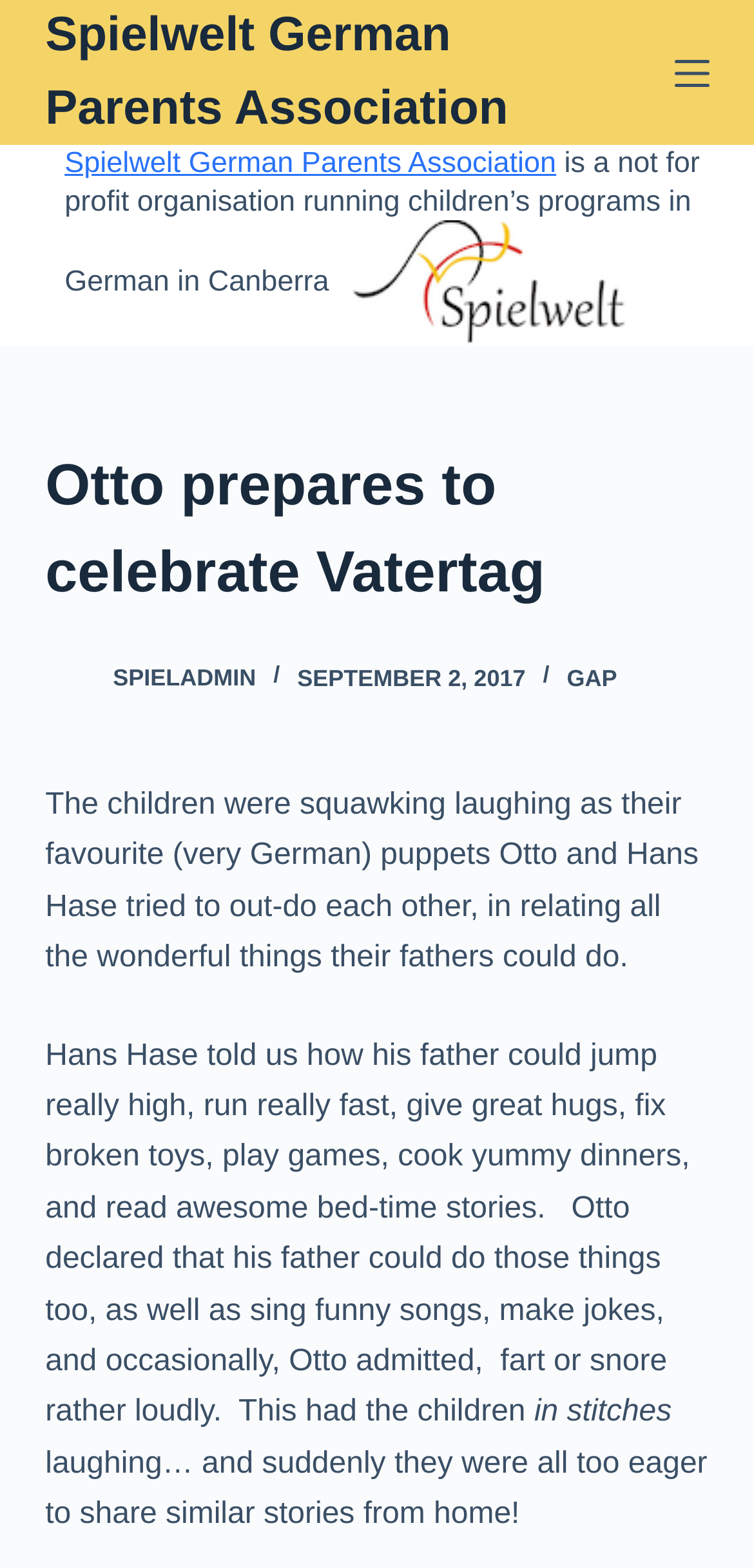What is the name of the organisation? Based on the screenshot, please respond with a single word or phrase.

Spielwelt German Parents Association